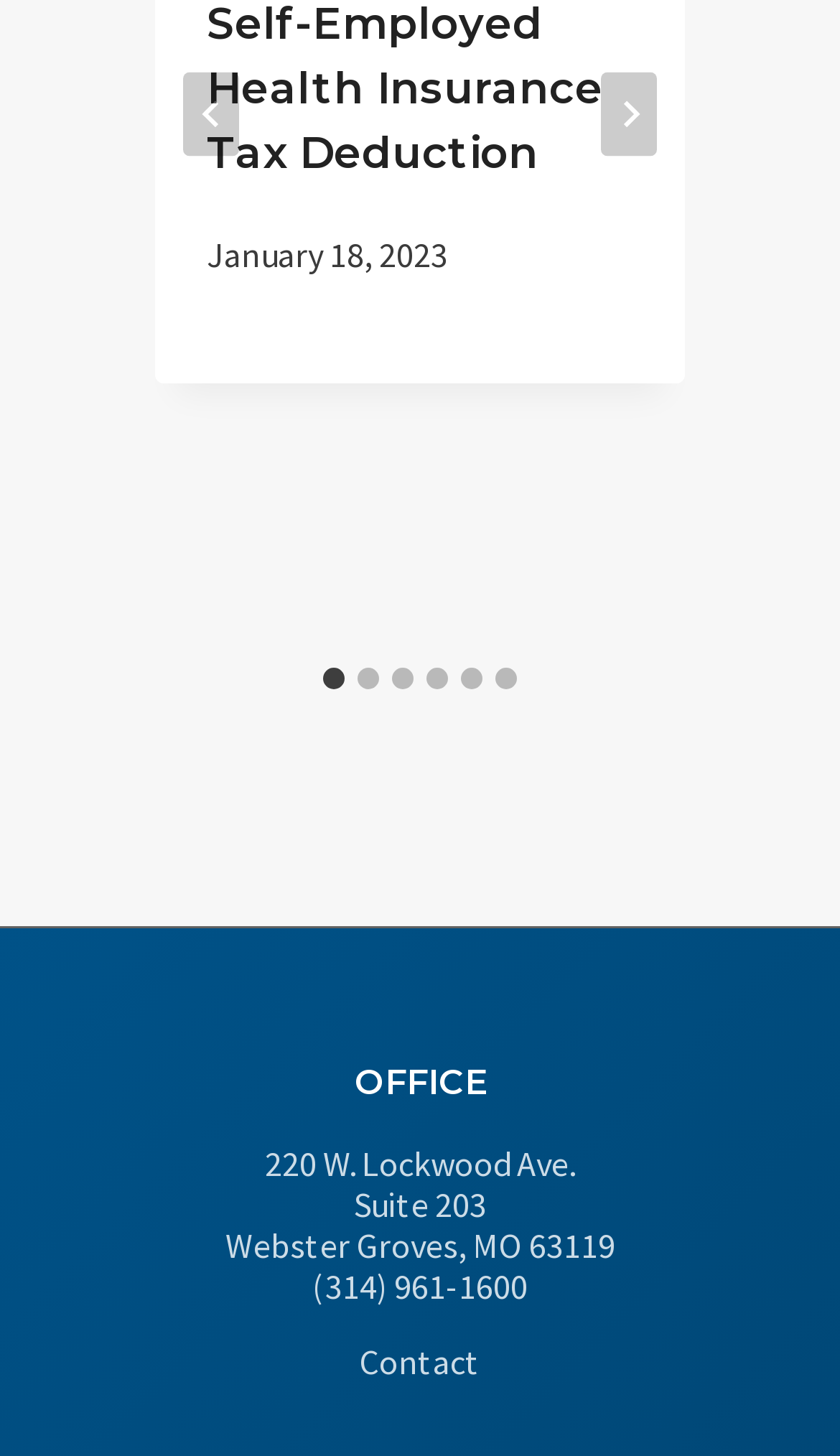Using the image as a reference, answer the following question in as much detail as possible:
How many navigation buttons are there?

I counted the number of button elements with the labels 'Go to last slide' and 'Next', and there are 2 navigation buttons.